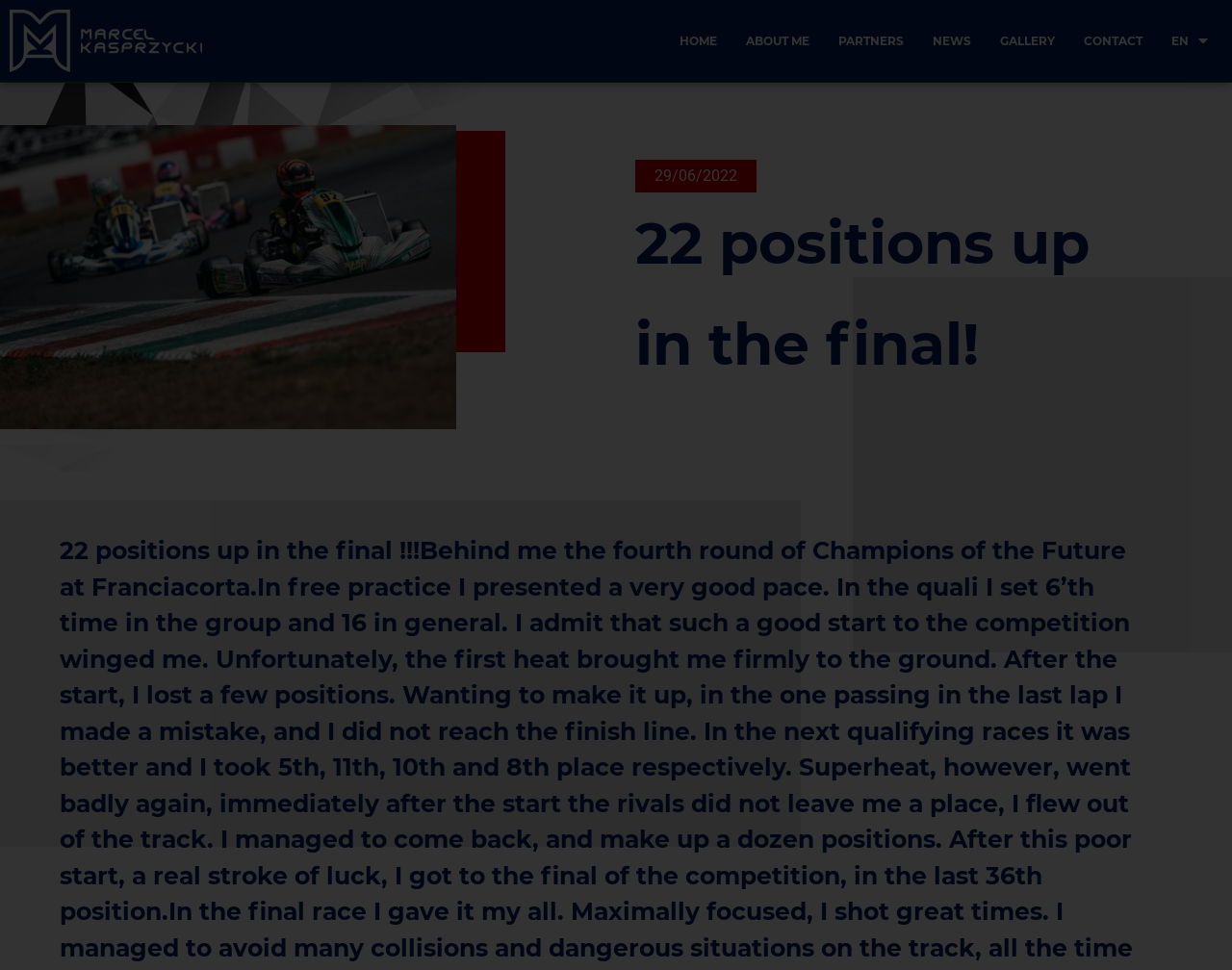Locate the bounding box of the UI element described by: "CONTACT" in the given webpage screenshot.

[0.868, 0.019, 0.939, 0.065]